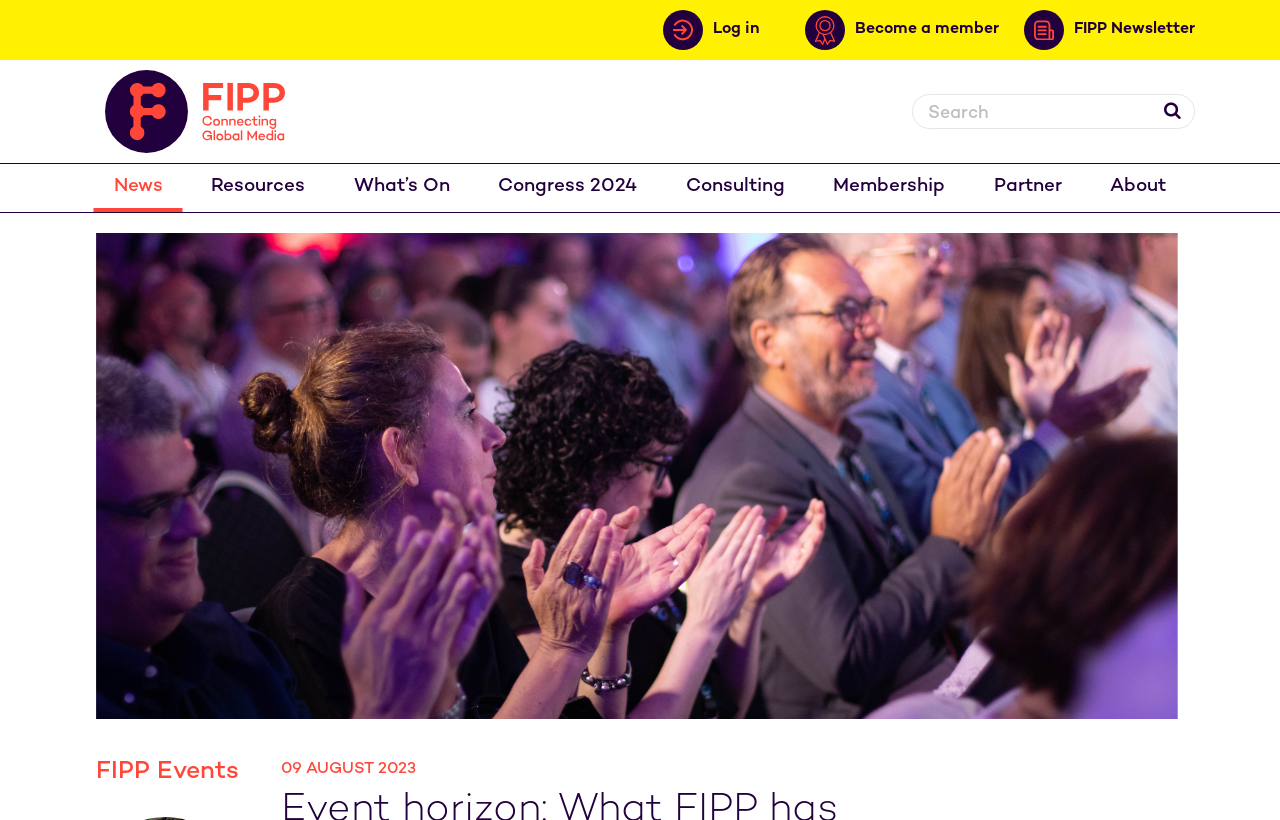Identify the bounding box coordinates of the section that should be clicked to achieve the task described: "Search for something".

[0.712, 0.115, 0.934, 0.157]